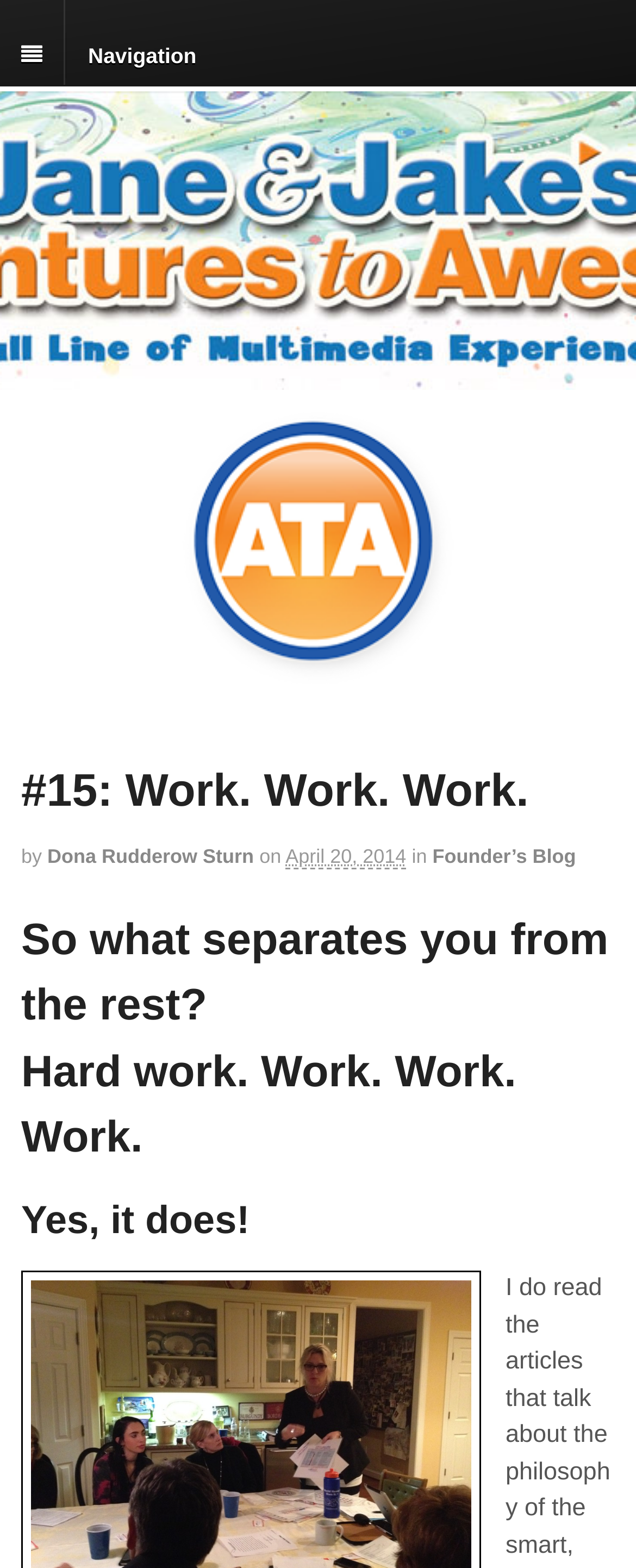Provide the bounding box for the UI element matching this description: "Navigation".

[0.103, 0.02, 0.342, 0.049]